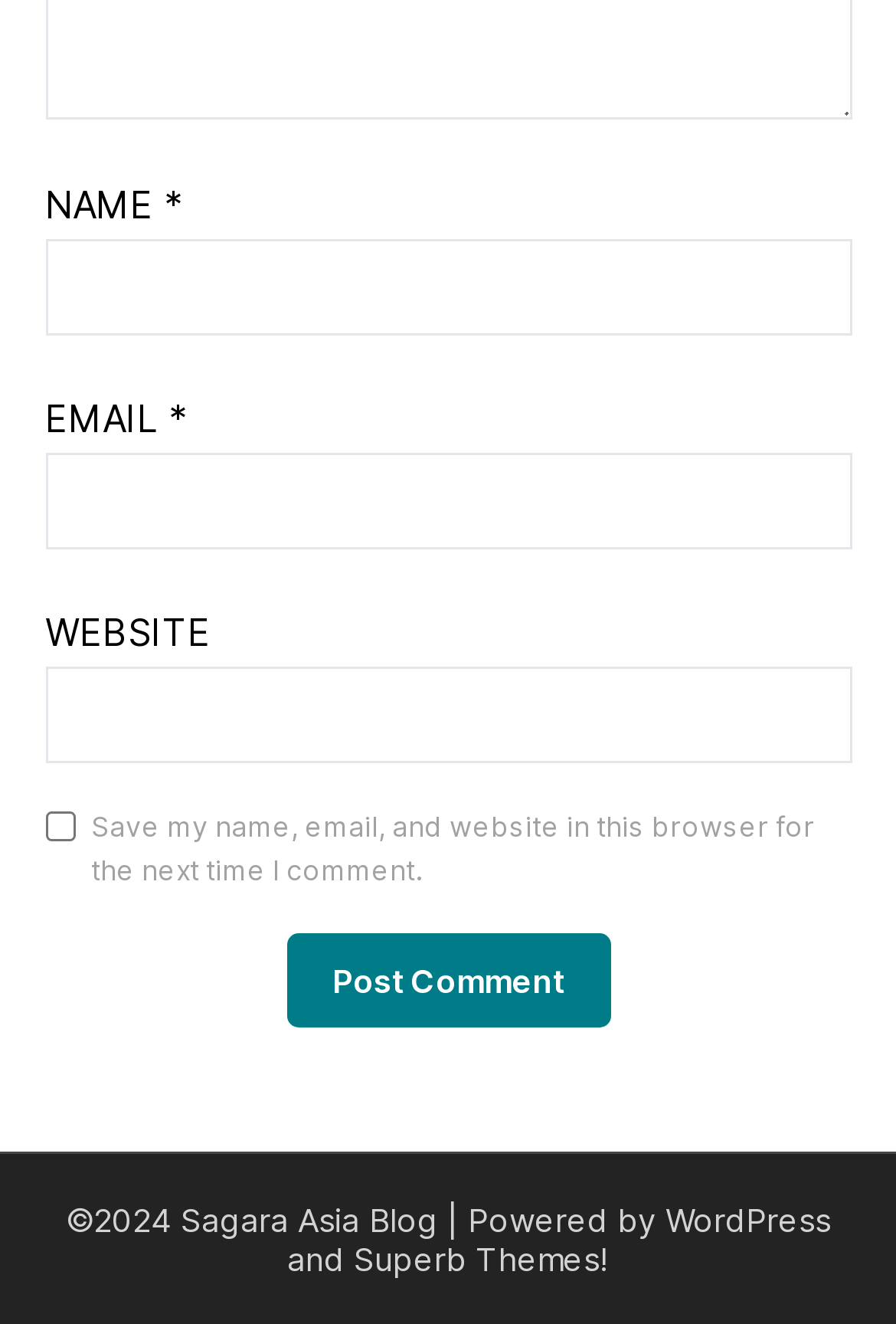Please respond to the question with a concise word or phrase:
What is the name of the platform powering the website?

WordPress